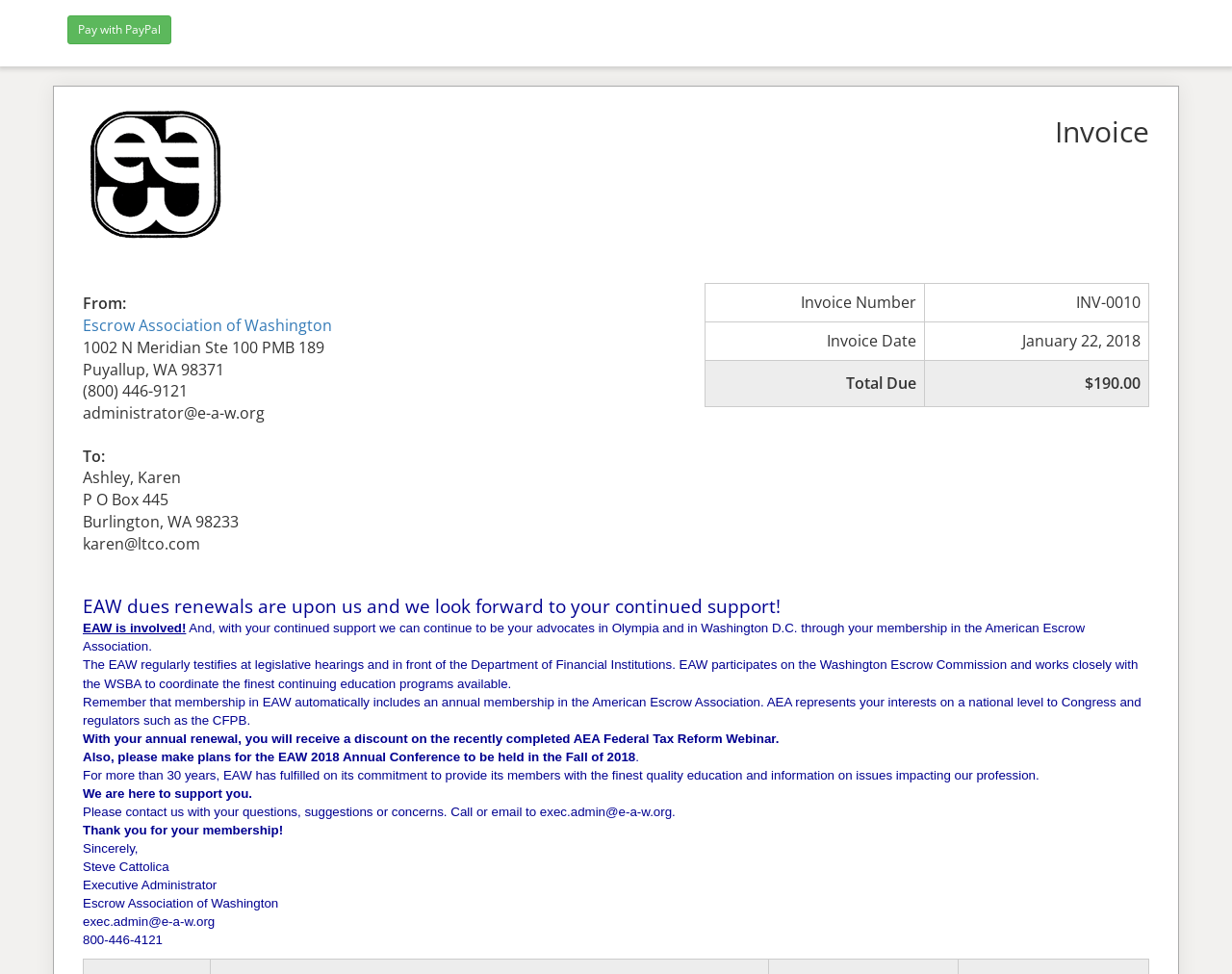What is the total due?
Provide a comprehensive and detailed answer to the question.

I found the total due by looking at the table with the heading 'Invoice'. The table has three rows, and the third row has two columns. The first column is labeled 'Total Due' and the second column has the value '$190.00'.